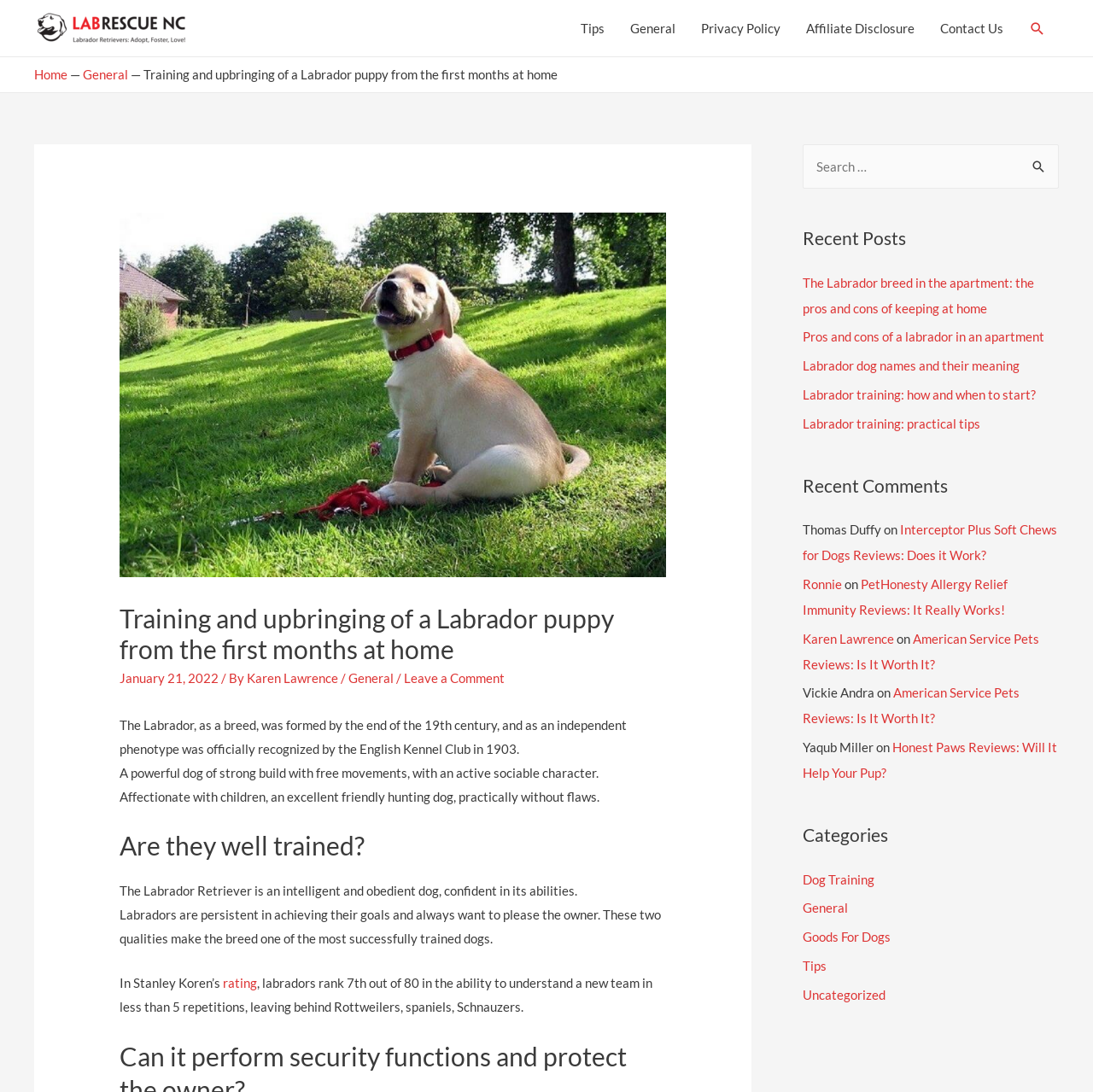Using the given description, provide the bounding box coordinates formatted as (top-left x, top-left y, bottom-right x, bottom-right y), with all values being floating point numbers between 0 and 1. Description: Leave a Comment

[0.37, 0.614, 0.462, 0.628]